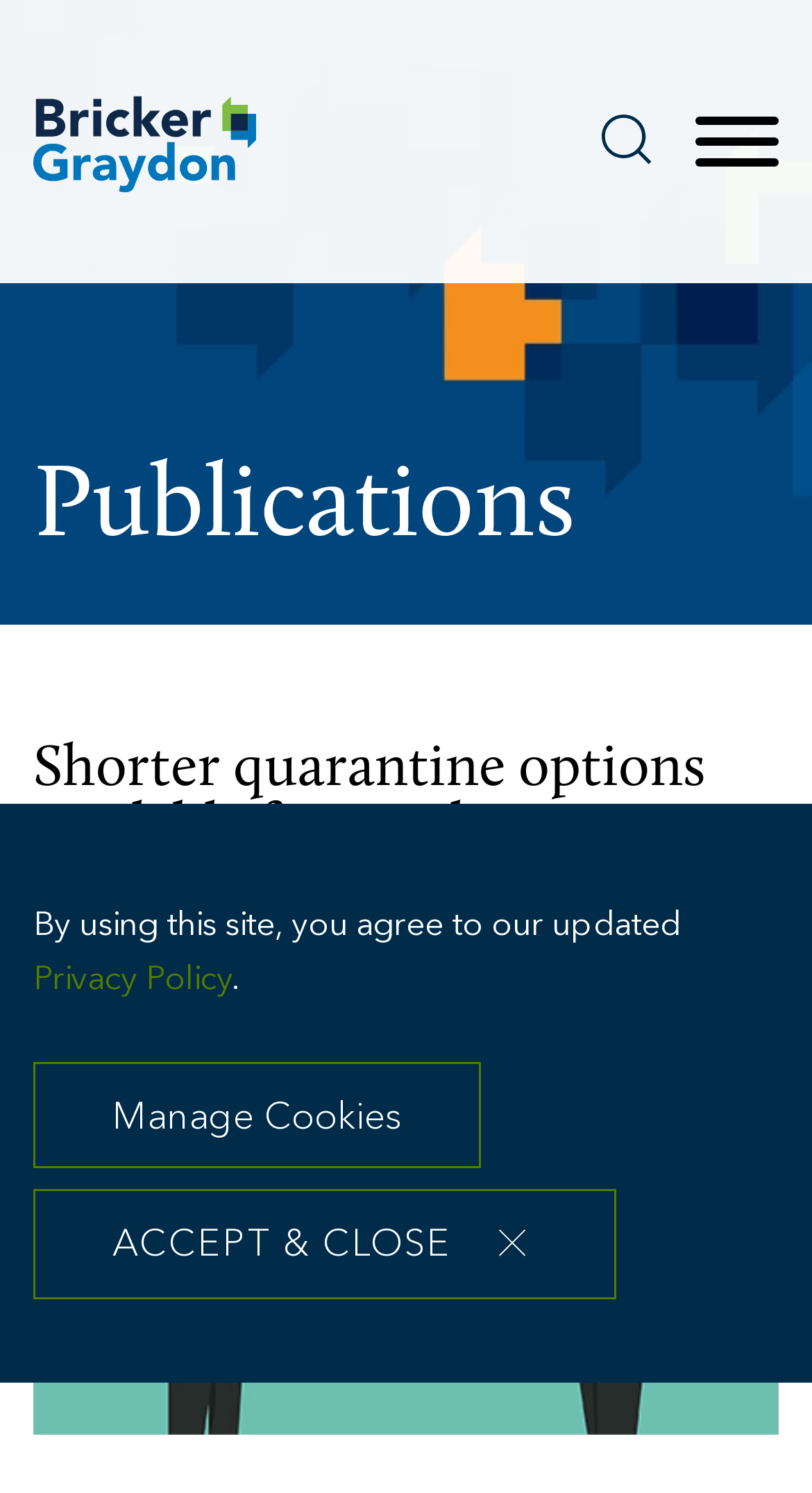What type of image is displayed in the article?
Using the image, answer in one word or phrase.

employees working in PPE